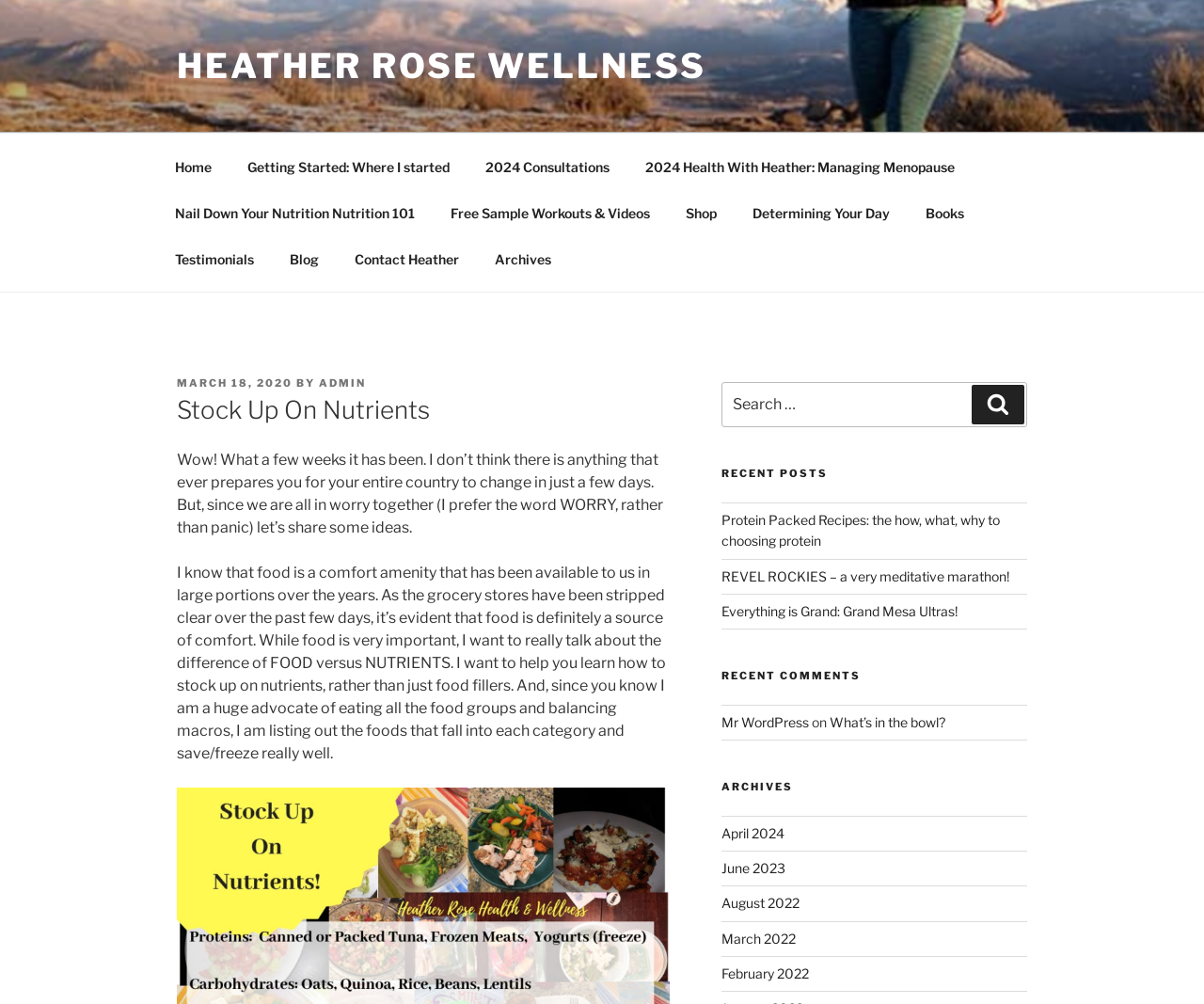Pinpoint the bounding box coordinates of the element that must be clicked to accomplish the following instruction: "Read the 'Stock Up On Nutrients' article". The coordinates should be in the format of four float numbers between 0 and 1, i.e., [left, top, right, bottom].

[0.147, 0.392, 0.556, 0.426]